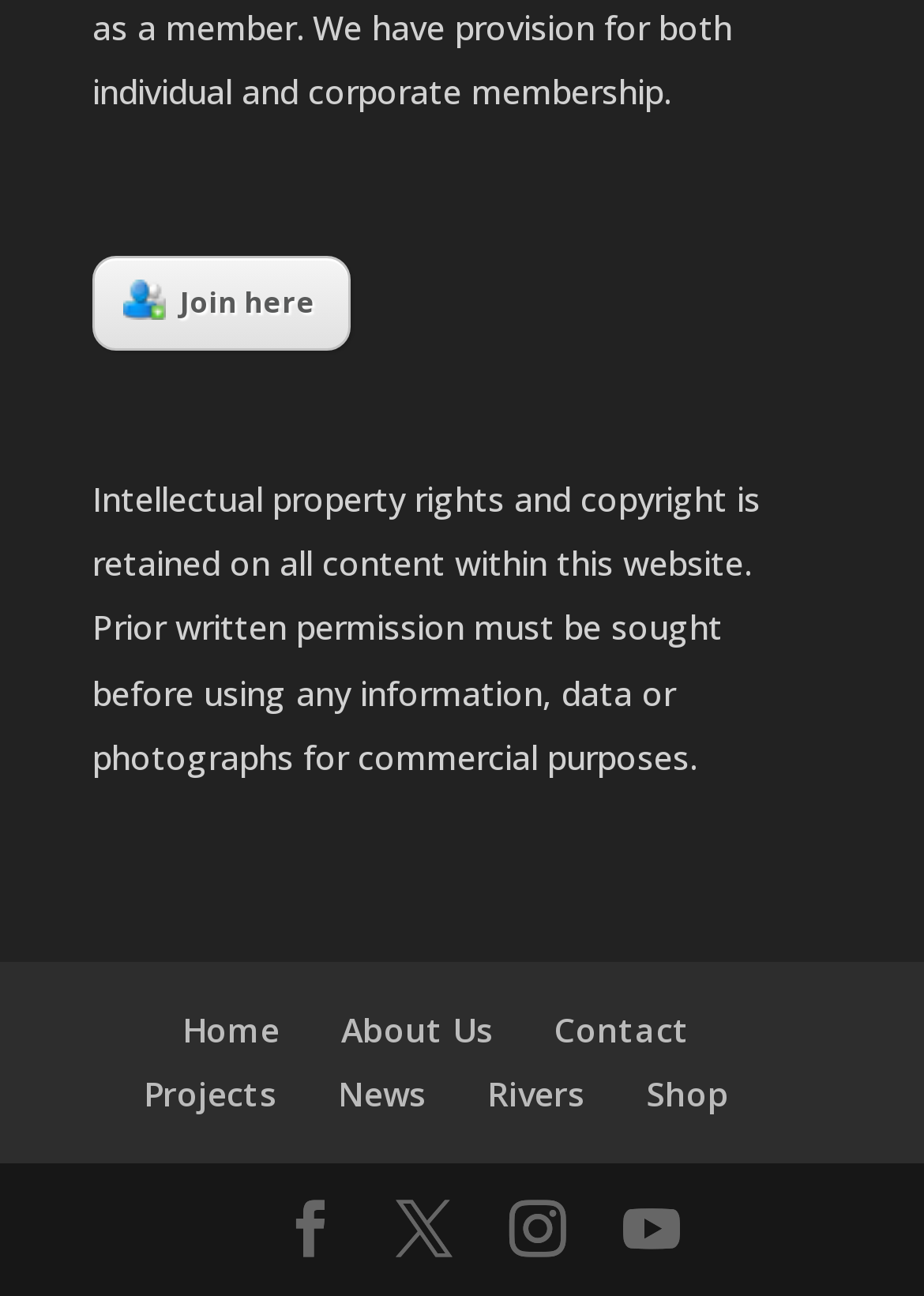Determine the bounding box coordinates for the element that should be clicked to follow this instruction: "Check News". The coordinates should be given as four float numbers between 0 and 1, in the format [left, top, right, bottom].

[0.365, 0.827, 0.46, 0.862]